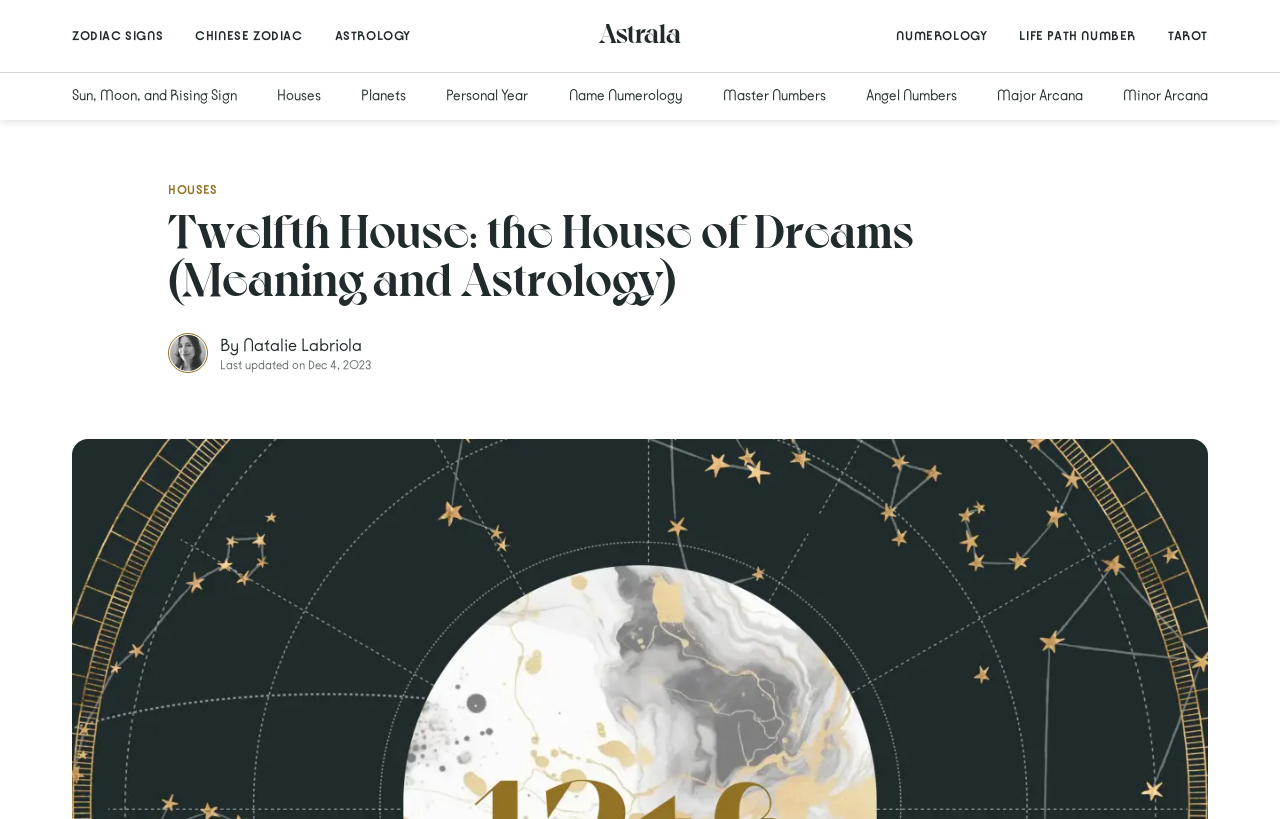Pinpoint the bounding box coordinates of the clickable area necessary to execute the following instruction: "Click on the Astrala link". The coordinates should be given as four float numbers between 0 and 1, namely [left, top, right, bottom].

[0.468, 0.025, 0.532, 0.053]